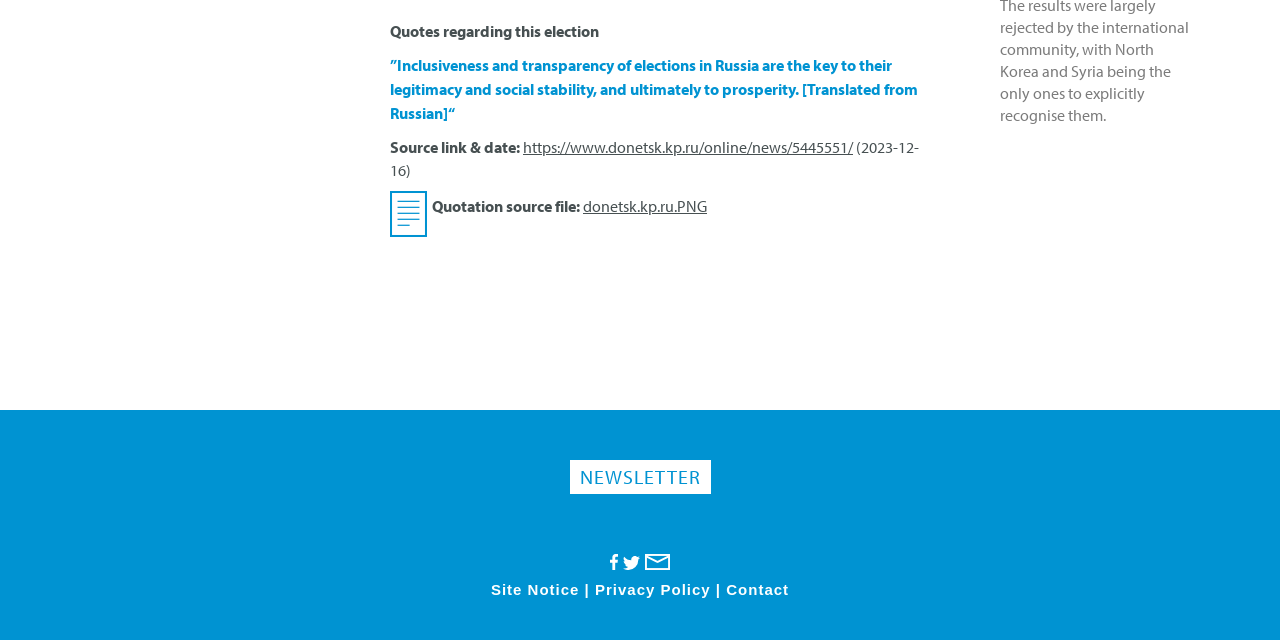Given the description of the UI element: "Privacy Policy", predict the bounding box coordinates in the form of [left, top, right, bottom], with each value being a float between 0 and 1.

[0.465, 0.906, 0.555, 0.937]